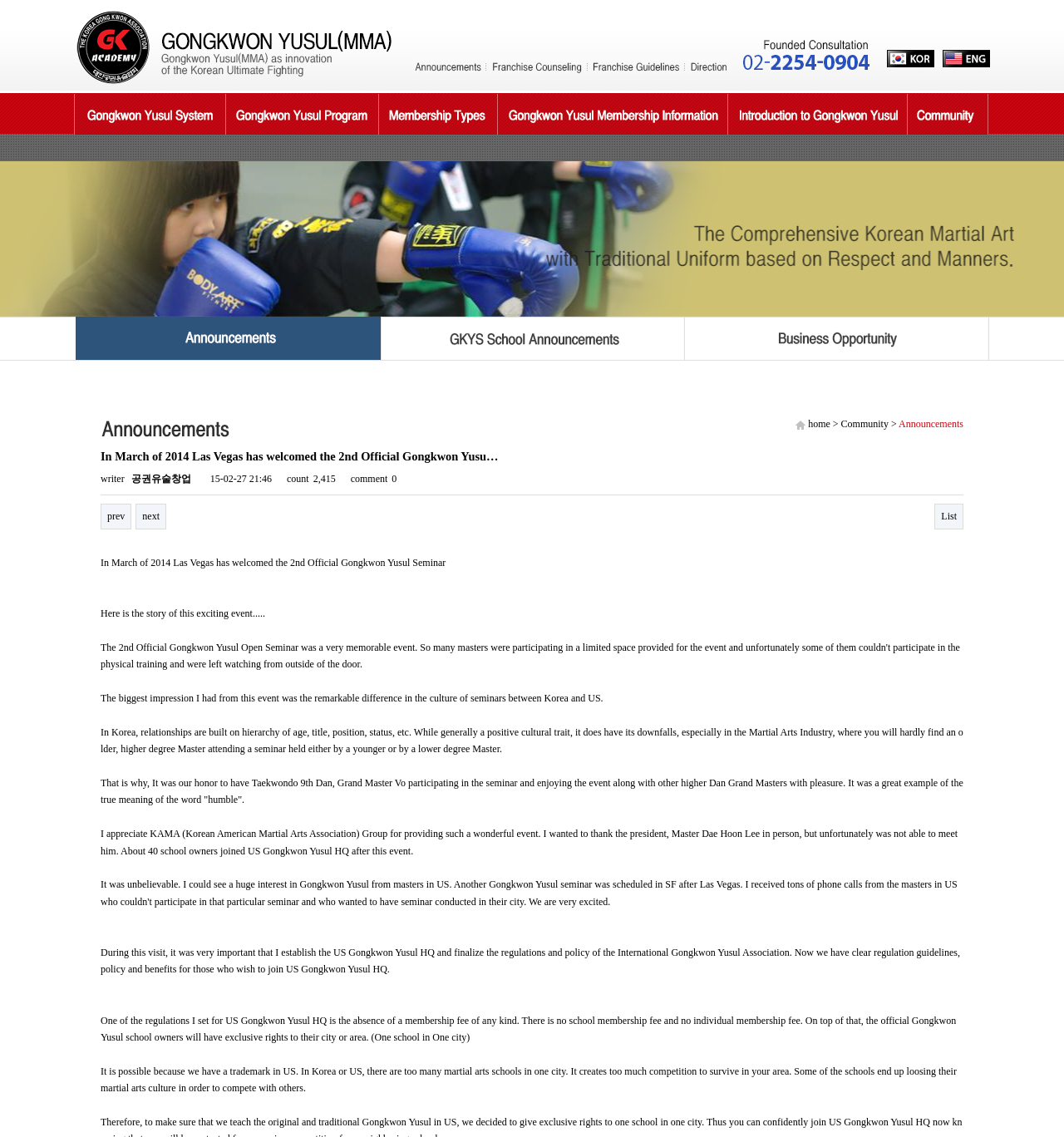Generate a thorough caption that explains the contents of the webpage.

This webpage appears to be a news article or blog post about the 2nd Official Gongkwon Yusul Seminar held in Las Vegas in 2014. At the top of the page, there is a navigation menu with links to various sections, including "Gongkwon Yusul System", "Gongkwon Yusul Program", "Franchise Type", and "Community". Below the navigation menu, there is a heading that reads "Announcements" with an image next to it.

The main content of the page is a news article or blog post that describes the seminar event. The article is divided into several paragraphs, with headings and images scattered throughout. The text describes the event, including the cultural differences between Korea and the US, and the importance of humility in the martial arts industry. The article also mentions the establishment of the US Gongkwon Yusul HQ and the regulations and policies of the International Gongkwon Yusul Association.

To the right of the main content, there is a sidebar with links to other articles or sections, including "prev", "next", and "List". At the bottom of the page, there is a footer with additional links and information.

There are a total of 17 images on the page, including logos, icons, and photographs. The images are scattered throughout the page, with some accompanying links or headings, and others serving as decorative elements.